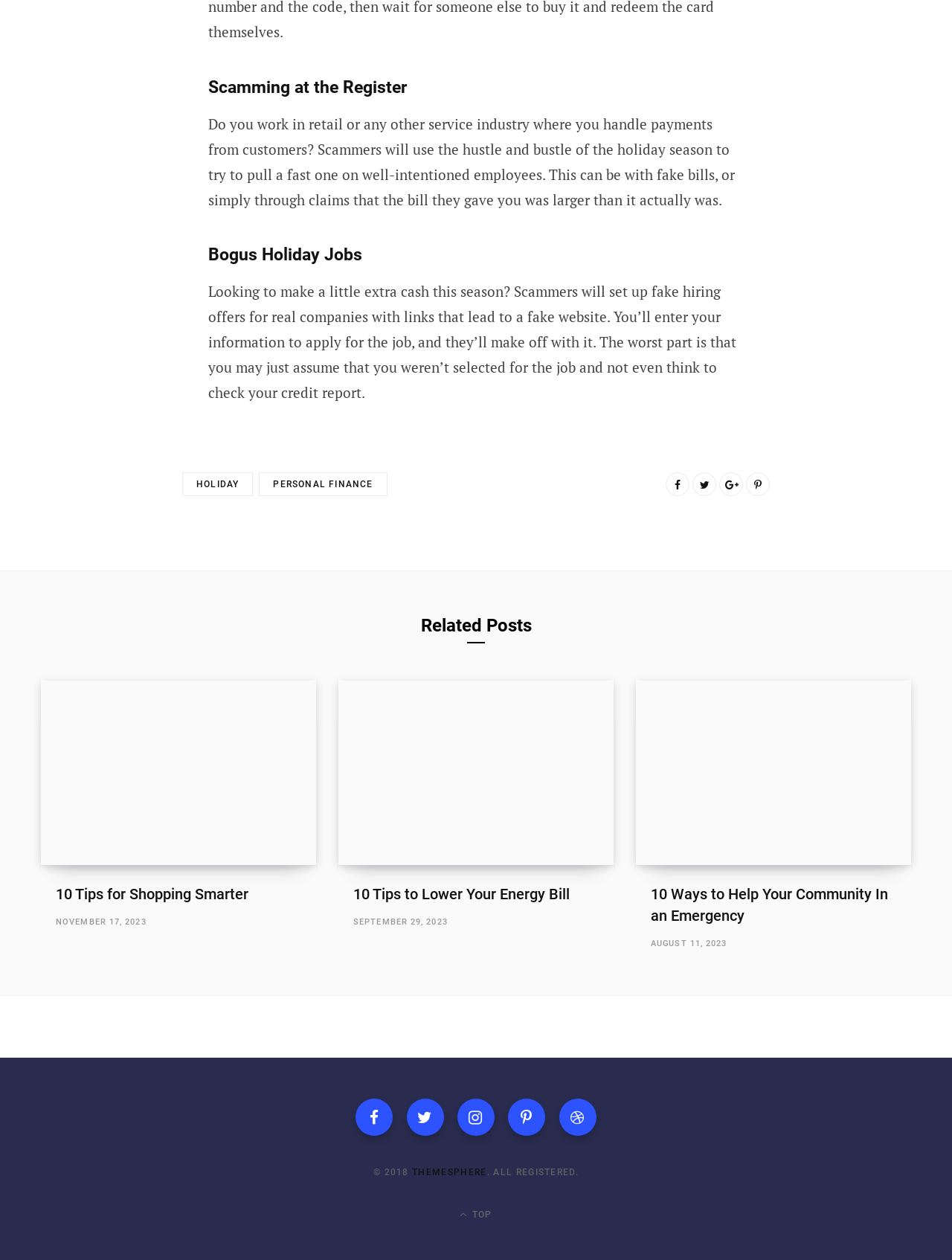Using the format (top-left x, top-left y, bottom-right x, bottom-right y), provide the bounding box coordinates for the described UI element. All values should be floating point numbers between 0 and 1: Continue withAccept essential cookies

None